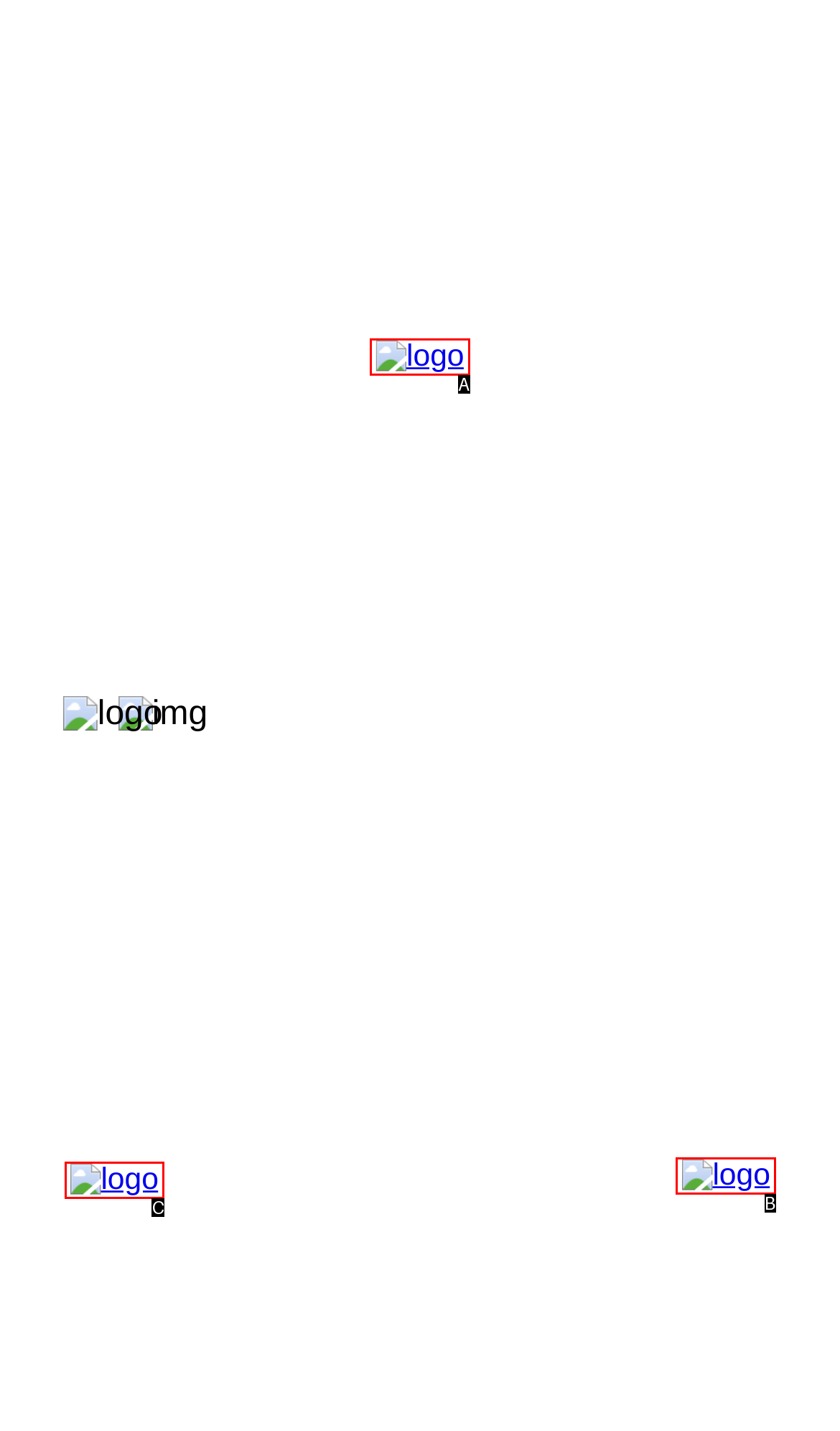Tell me which one HTML element best matches the description: alt="logo"
Answer with the option's letter from the given choices directly.

C